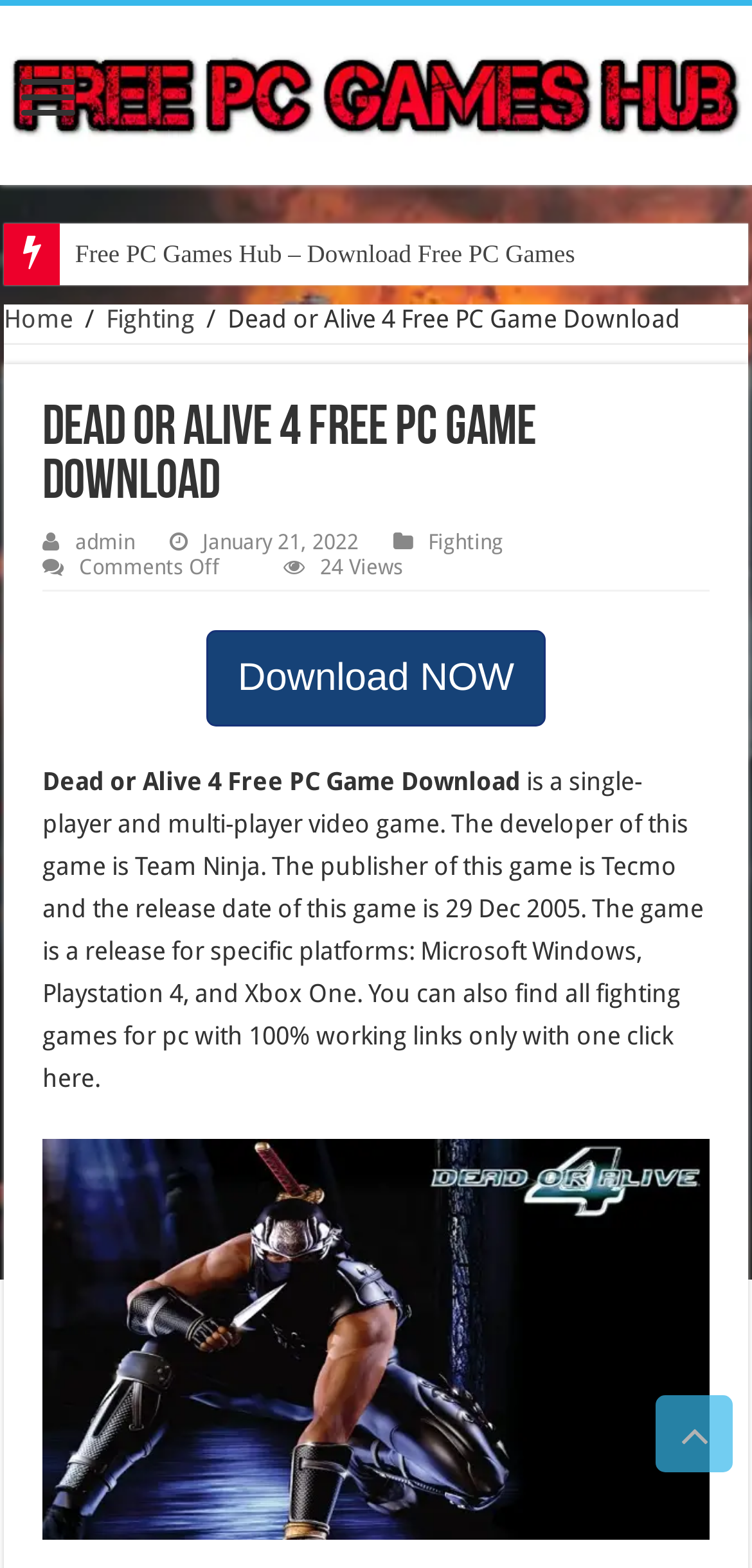What is the release date of this game?
Examine the webpage screenshot and provide an in-depth answer to the question.

The release date of the game can be found in the static text 'The publisher of this game is Tecmo and the release date of this game is 29 Dec 2005.' which provides information about the game.